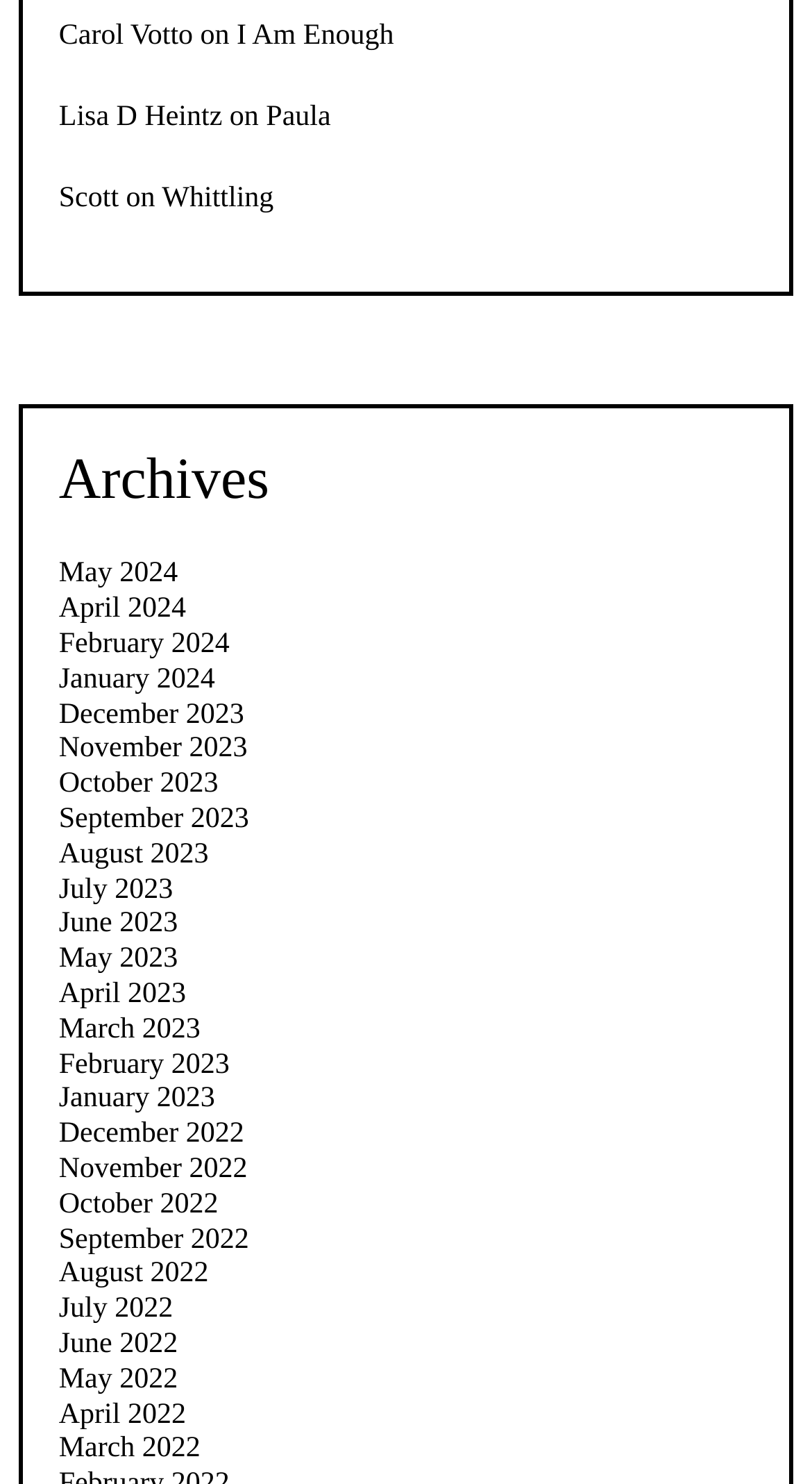How many links are there for 2024?
Respond to the question with a well-detailed and thorough answer.

I counted the number of links on the webpage that correspond to the year 2024, which are May 2024, April 2024, February 2024, and January 2024.